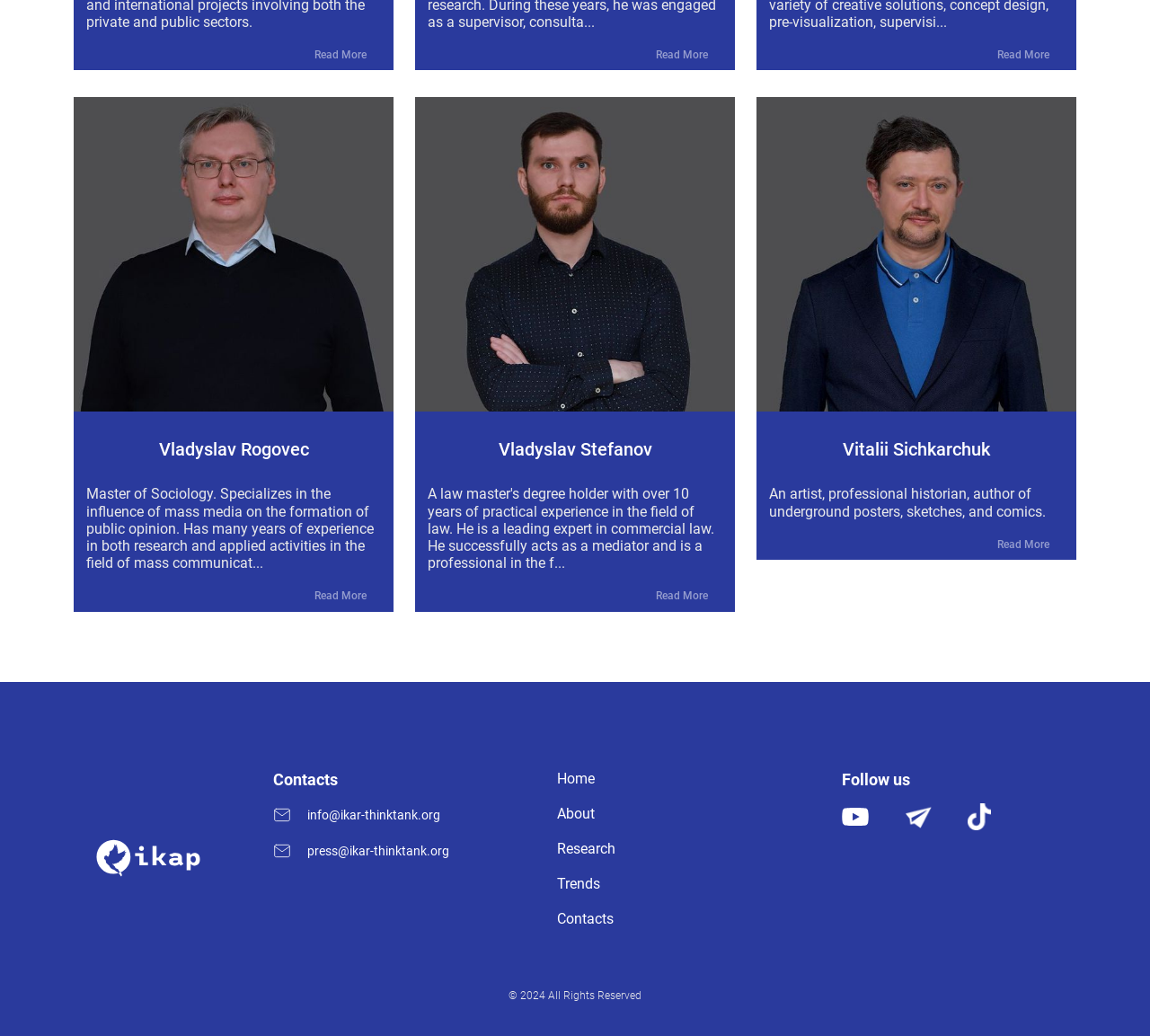Locate the bounding box coordinates of the element's region that should be clicked to carry out the following instruction: "Click the 'Read More' button". The coordinates need to be four float numbers between 0 and 1, i.e., [left, top, right, bottom].

[0.273, 0.047, 0.319, 0.059]